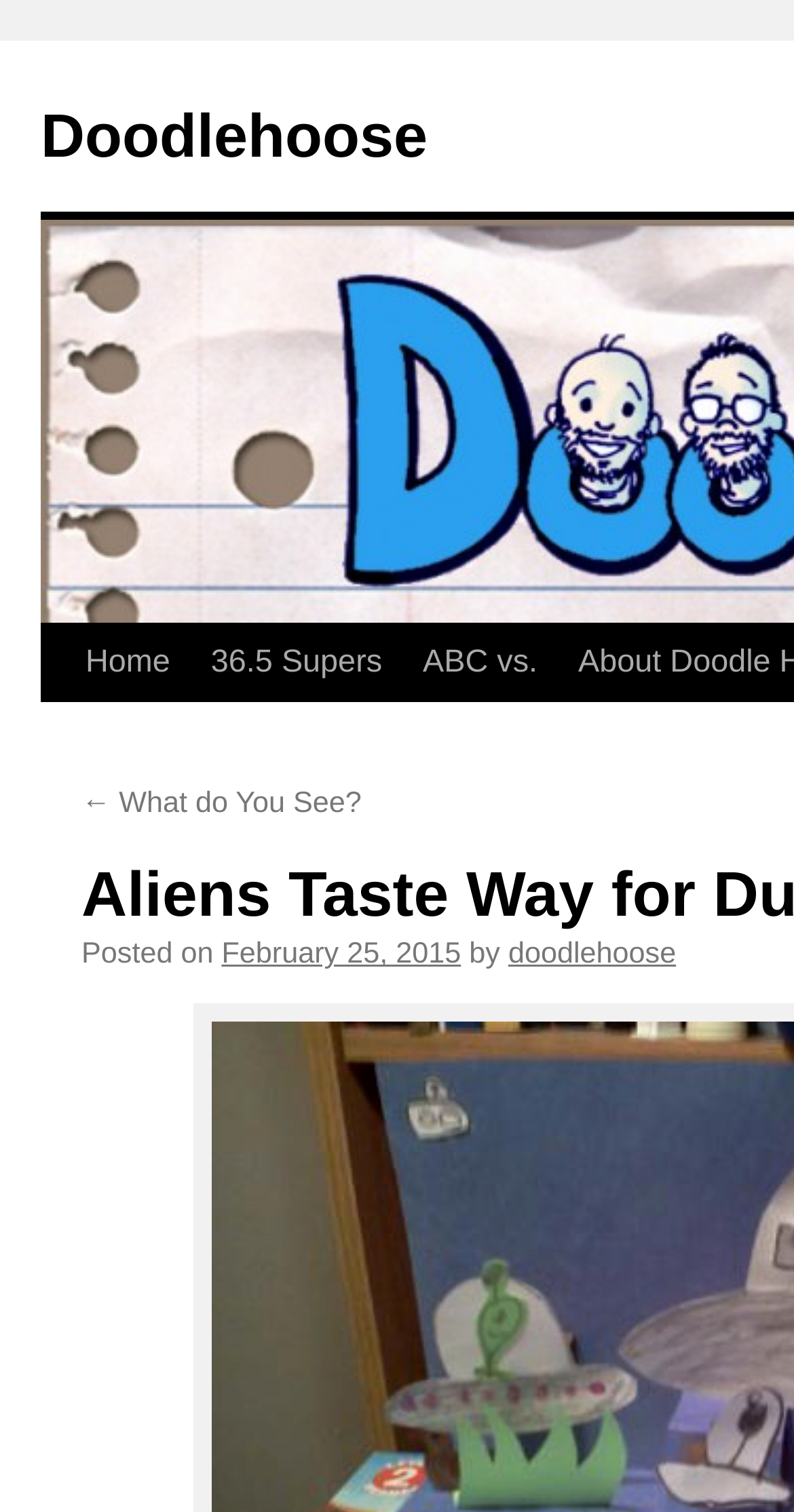What is the date of the latest article?
Please respond to the question with a detailed and informative answer.

I found the date of the latest article by looking at the link 'February 25, 2015' which is located below the 'Posted on' text.